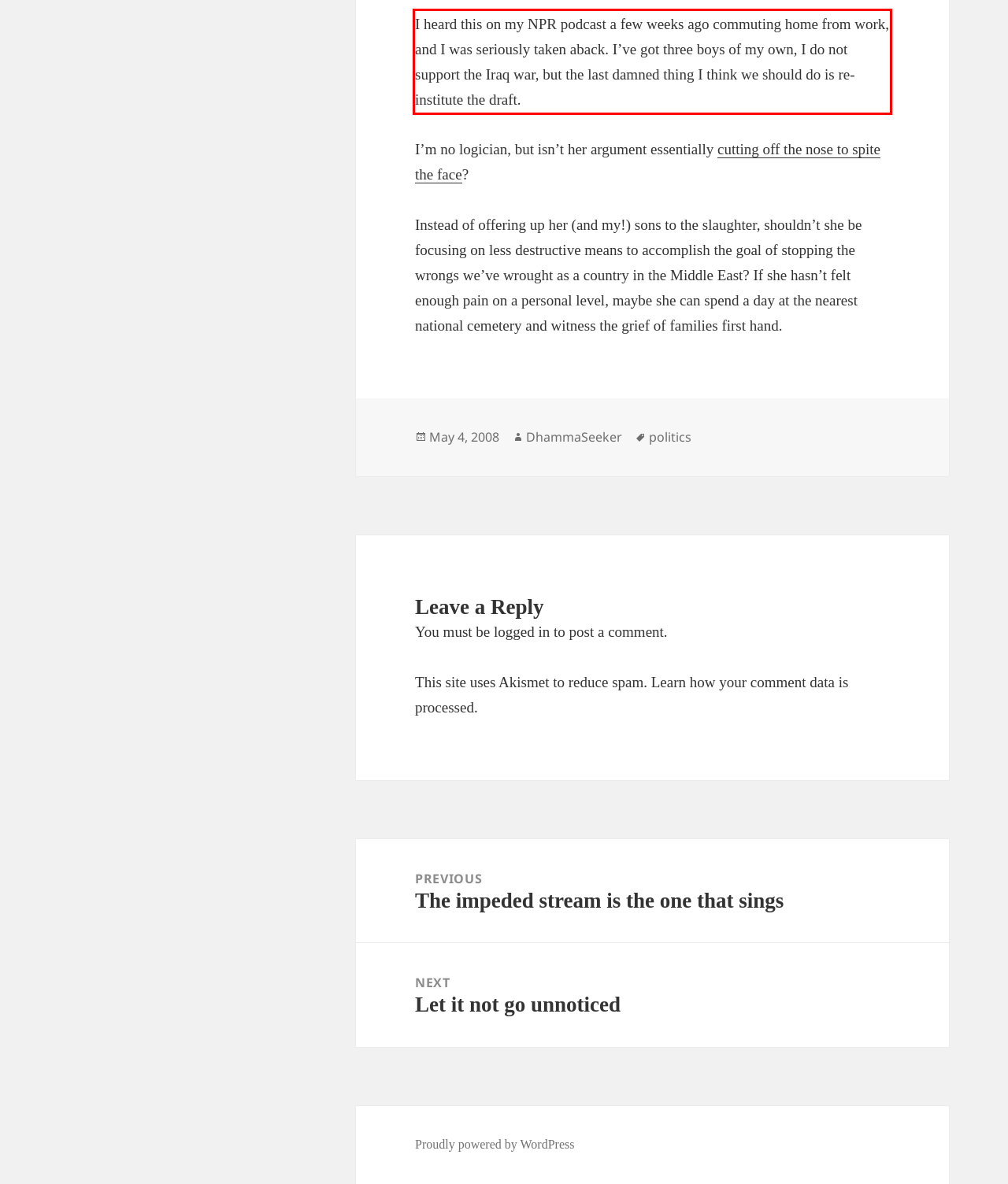With the provided screenshot of a webpage, locate the red bounding box and perform OCR to extract the text content inside it.

I heard this on my NPR podcast a few weeks ago commuting home from work, and I was seriously taken aback. I’ve got three boys of my own, I do not support the Iraq war, but the last damned thing I think we should do is re-institute the draft.